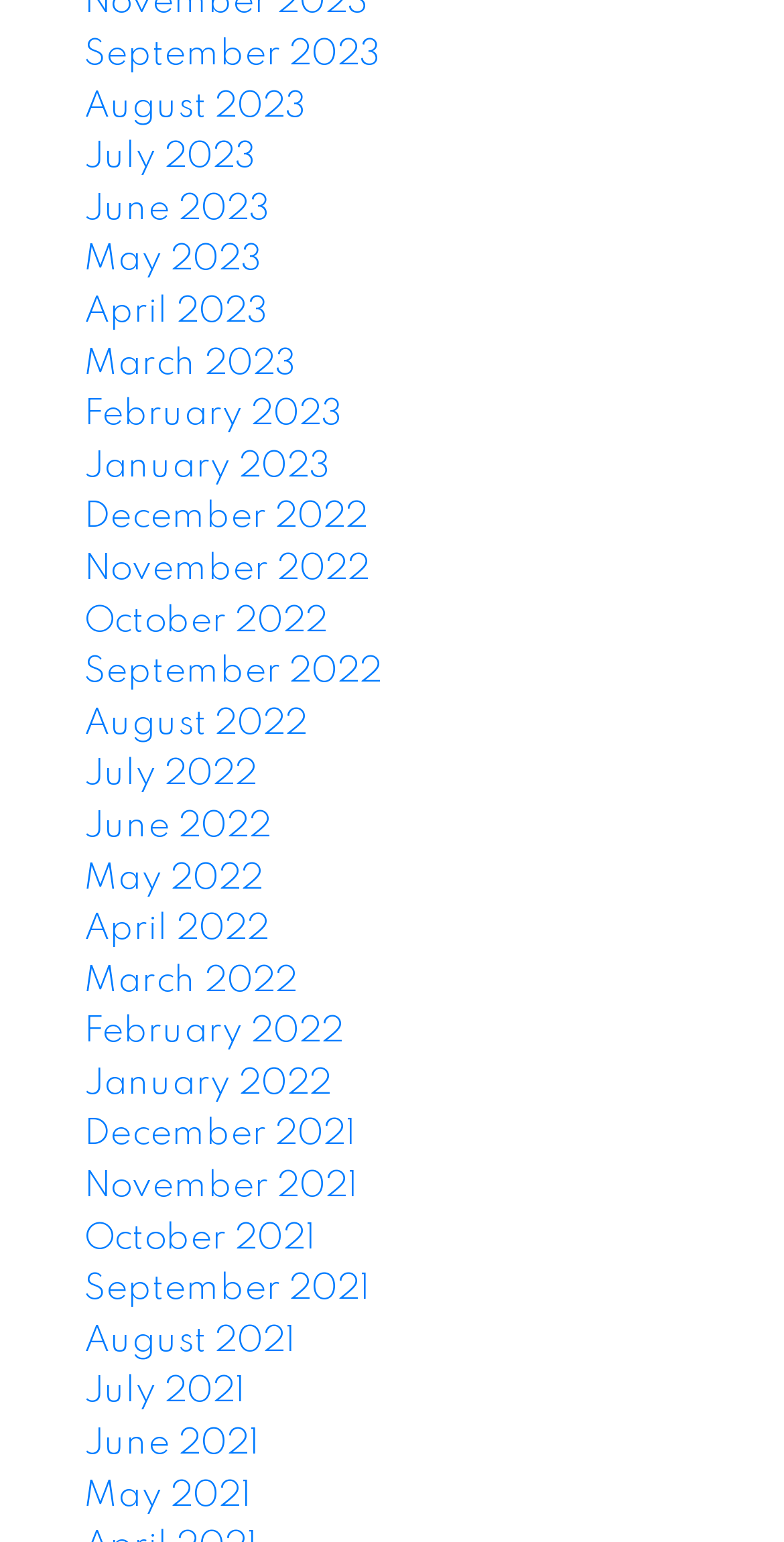Identify the bounding box coordinates for the region of the element that should be clicked to carry out the instruction: "Go to August 2022". The bounding box coordinates should be four float numbers between 0 and 1, i.e., [left, top, right, bottom].

[0.107, 0.457, 0.392, 0.481]